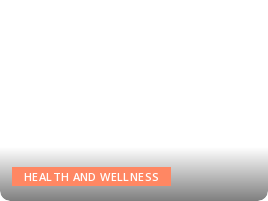What is the direction of the gradient background?
Answer the question with a single word or phrase, referring to the image.

light to dark